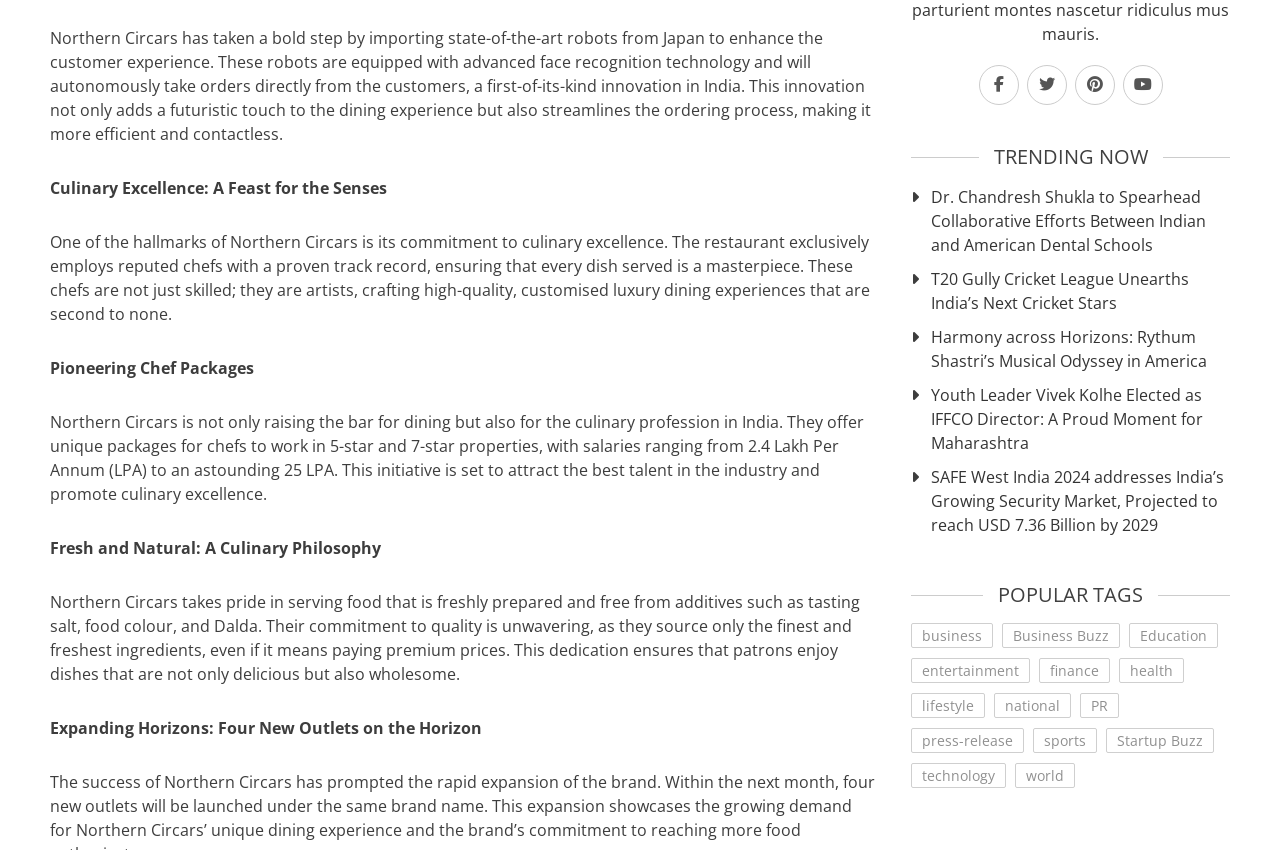Please identify the bounding box coordinates of the element's region that needs to be clicked to fulfill the following instruction: "View the business news category". The bounding box coordinates should consist of four float numbers between 0 and 1, i.e., [left, top, right, bottom].

[0.712, 0.732, 0.776, 0.762]